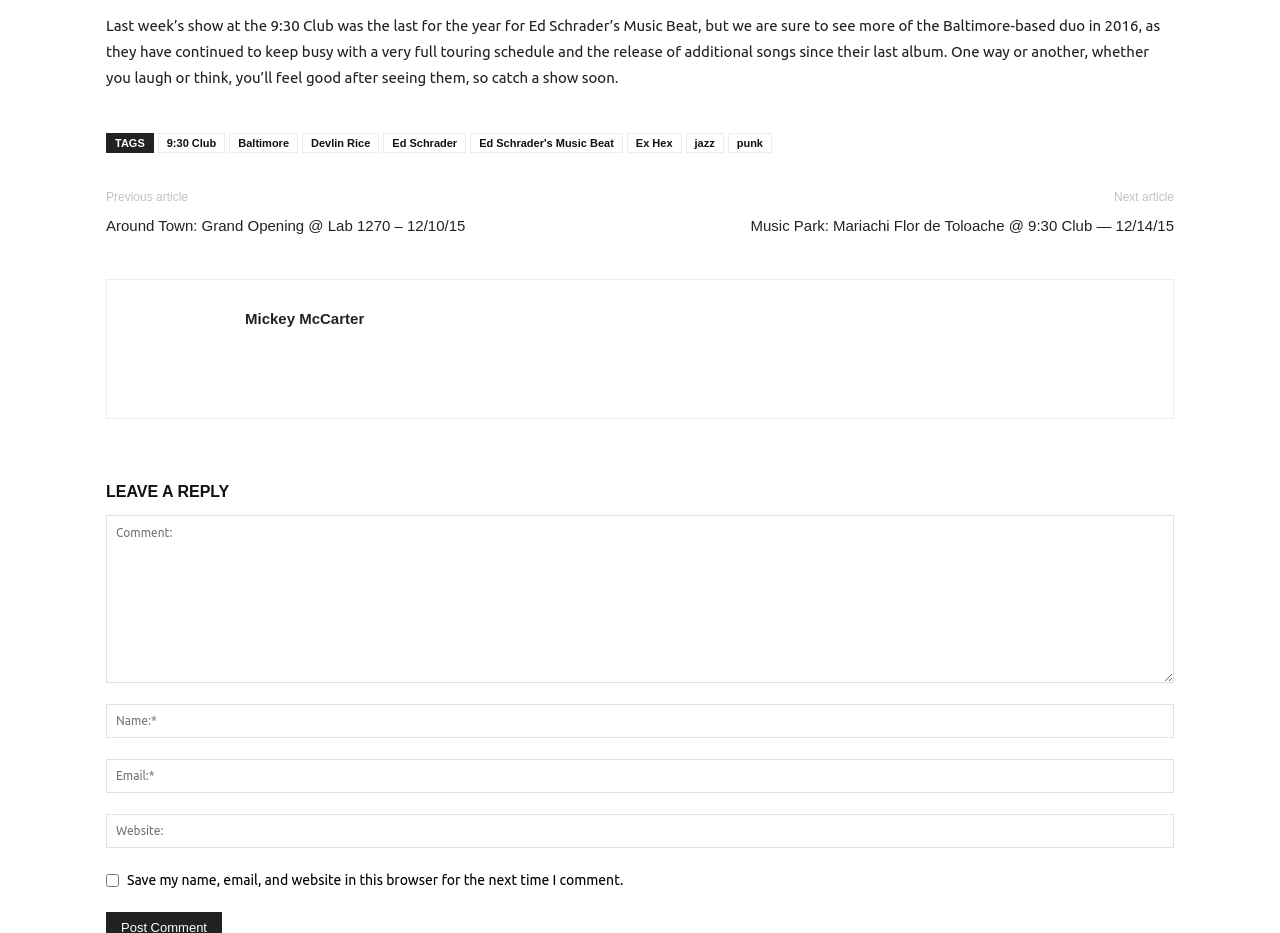What is the purpose of the textboxes at the bottom of the page?
Offer a detailed and exhaustive answer to the question.

The textboxes at the bottom of the page are for leaving a reply, as indicated by the heading element with the OCR text 'LEAVE A REPLY'. The textboxes are labeled as 'Comment:', 'Name:*', 'Email:*', and 'Website:', which suggests that they are for users to input their comments and contact information.